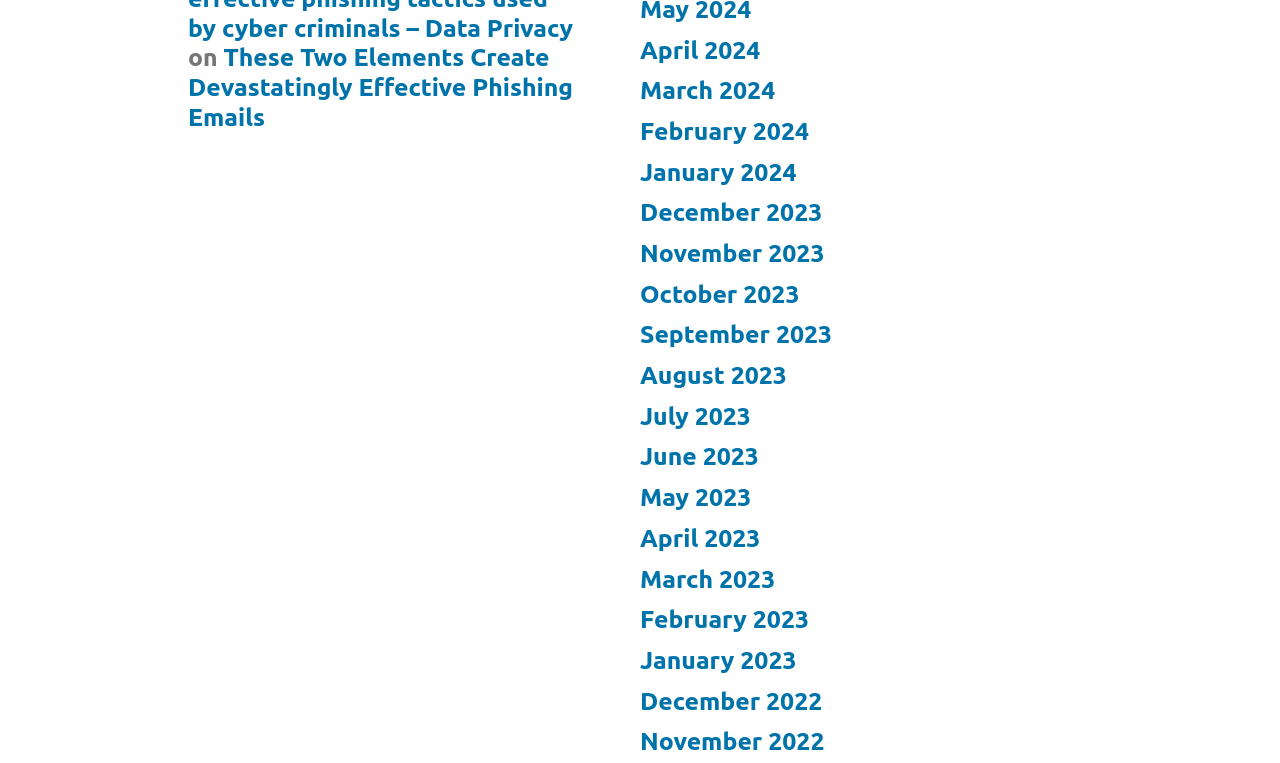What is the time period covered by the links? Look at the image and give a one-word or short phrase answer.

2022-2024